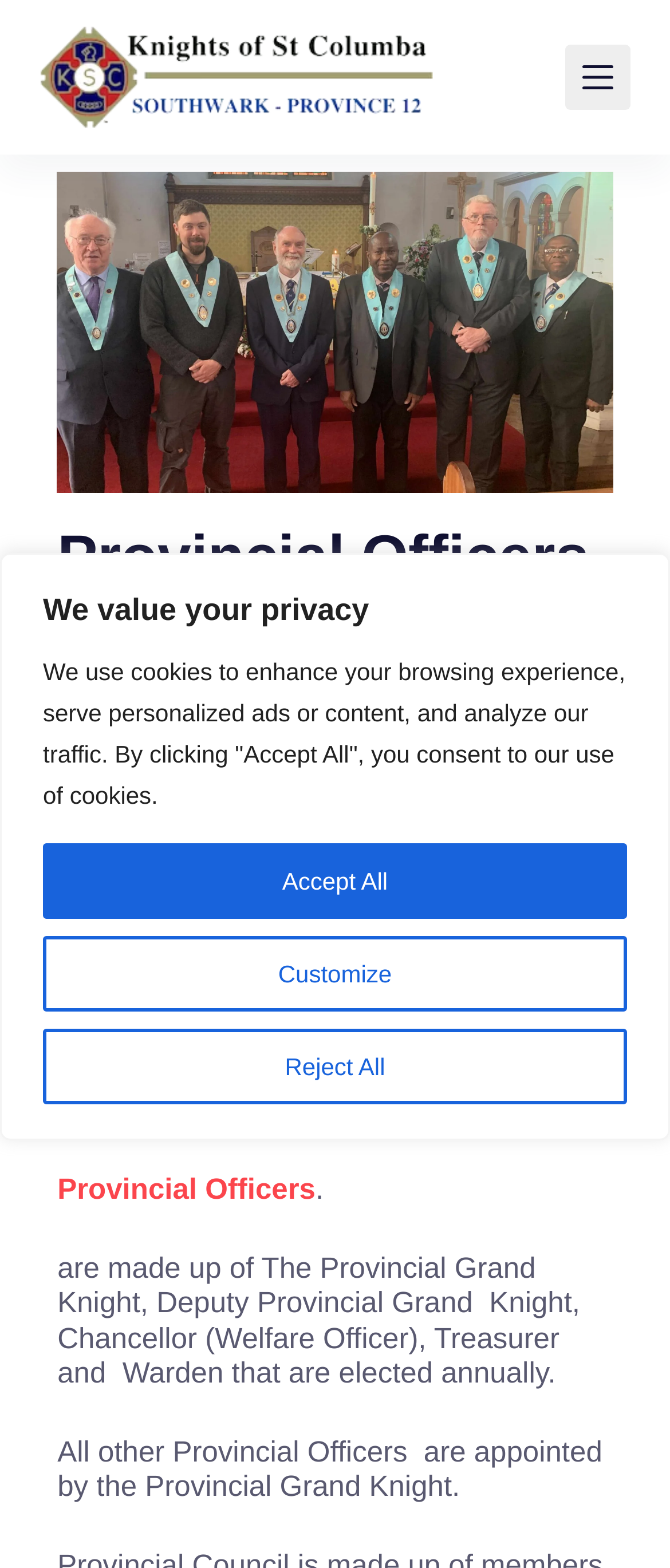Identify the bounding box for the described UI element: "alt="KSC Southwark"".

[0.06, 0.016, 0.645, 0.082]